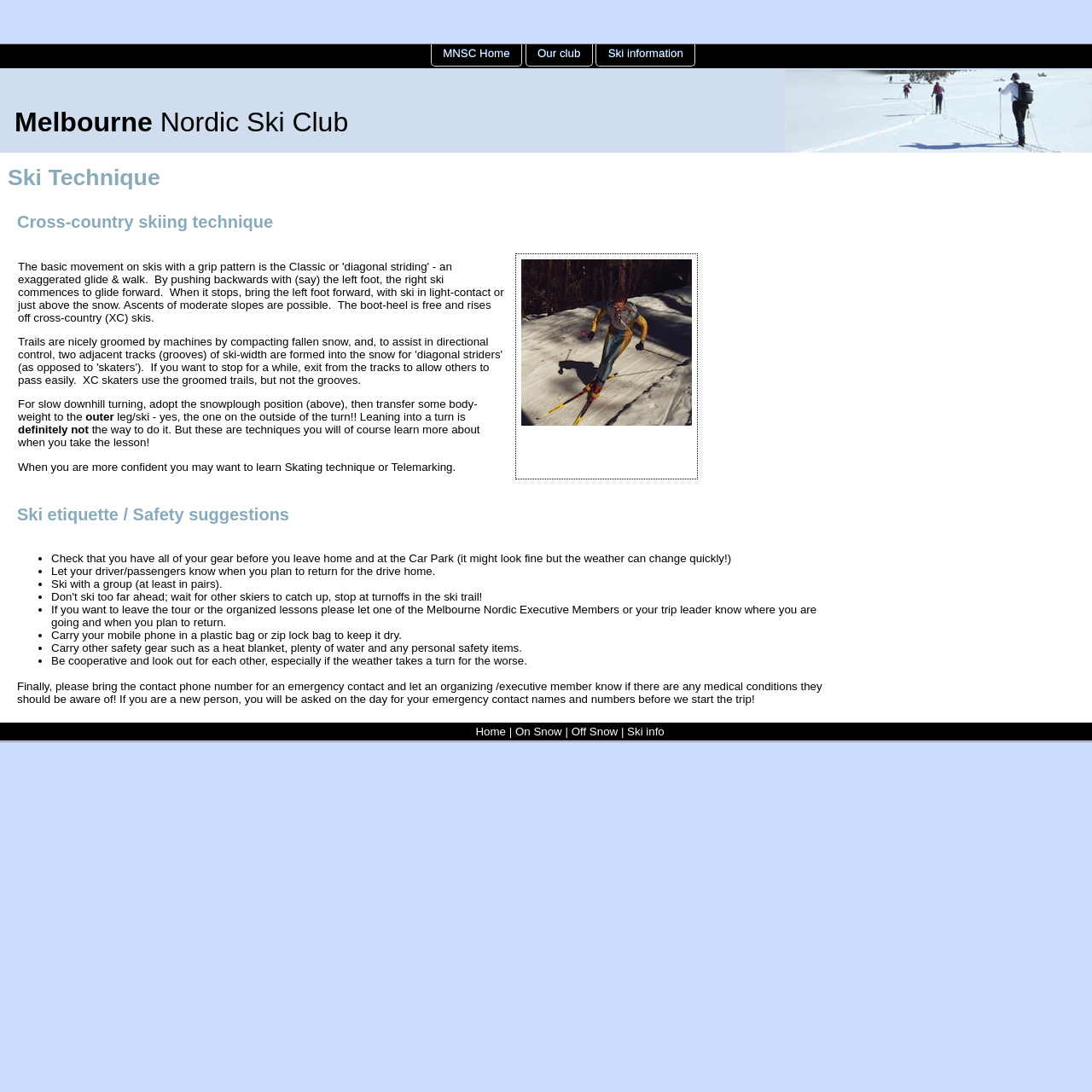With reference to the image, please provide a detailed answer to the following question: What is the purpose of carrying a mobile phone in a plastic bag?

The purpose of carrying a mobile phone in a plastic bag can be found in the static text element 'Carry your mobile phone in a plastic bag or zip lock bag to keep it dry.' located at [0.047, 0.576, 0.368, 0.587] which is a child element of the main element and is part of the safety suggestions.